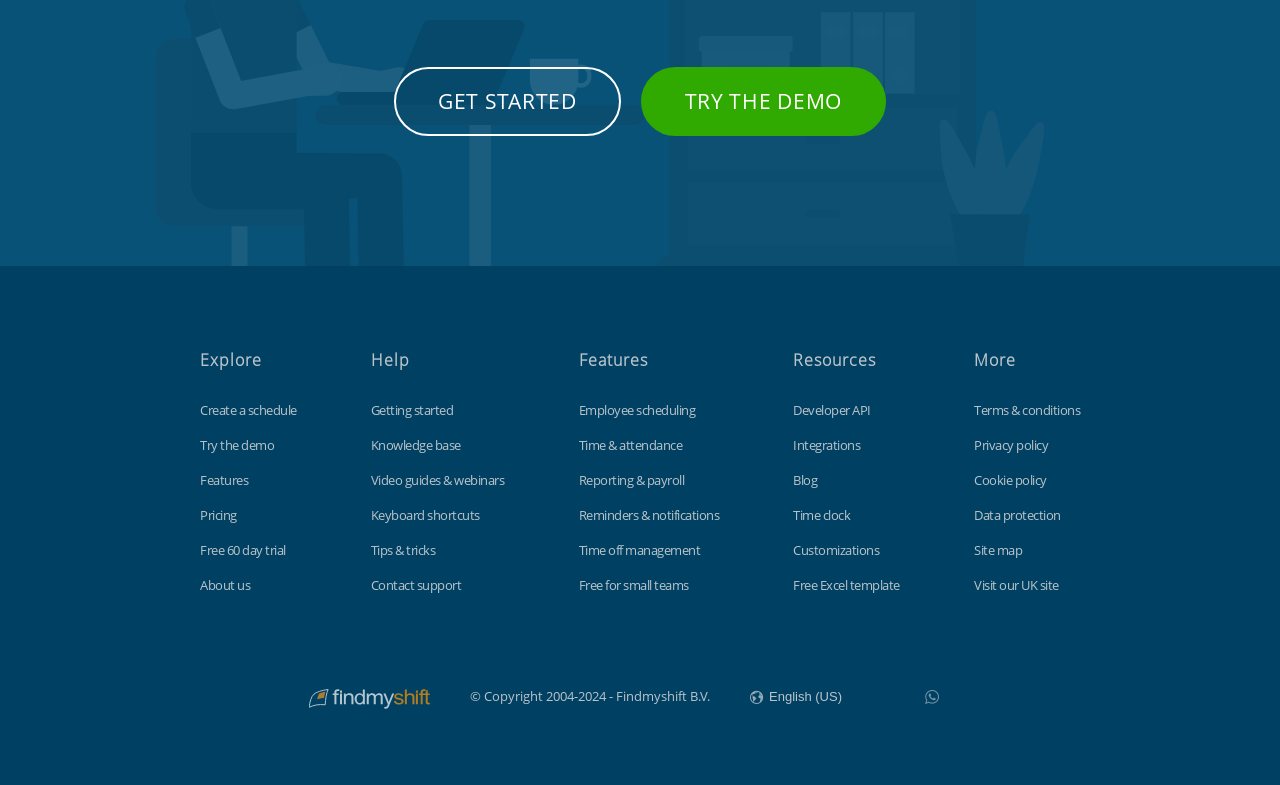Determine the bounding box coordinates for the region that must be clicked to execute the following instruction: "Learn about 'Time off management'".

[0.452, 0.689, 0.547, 0.712]